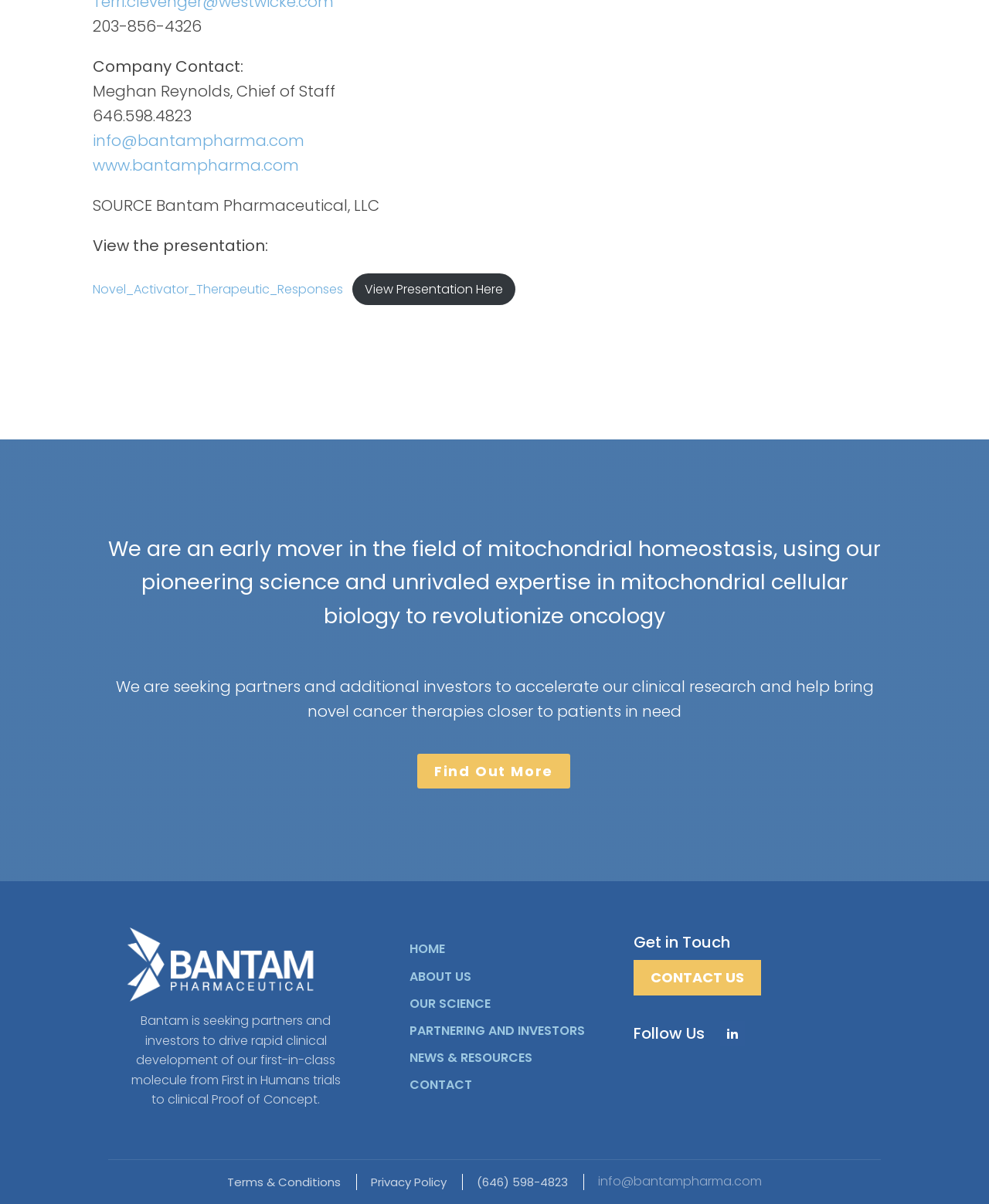Respond to the question with just a single word or phrase: 
What is the company seeking?

partners and investors